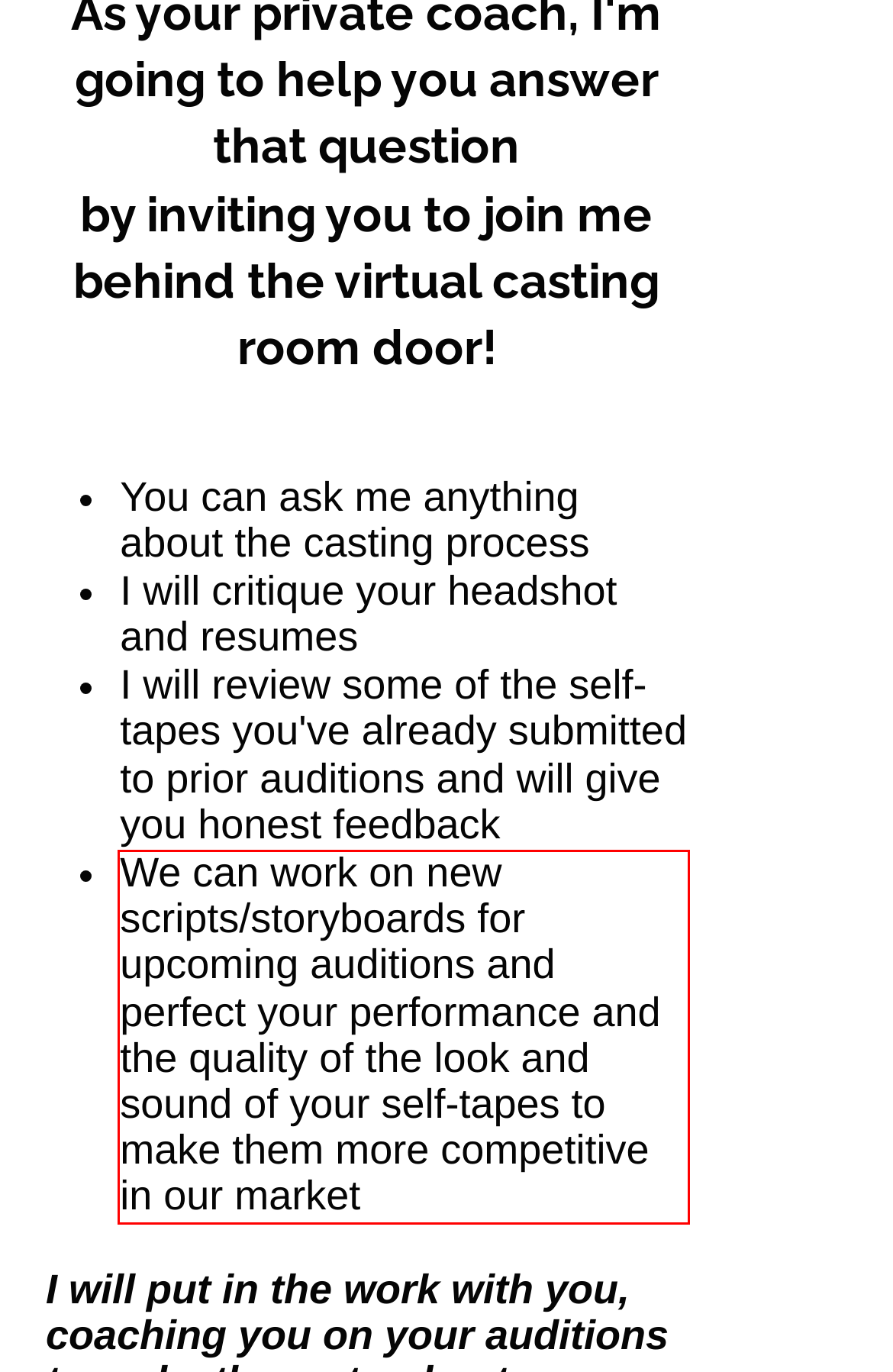Analyze the screenshot of a webpage where a red rectangle is bounding a UI element. Extract and generate the text content within this red bounding box.

We can work on new scripts/storyboards for upcoming auditions and perfect your performance and the quality of the look and sound of your self-tapes to make them more competitive in our market